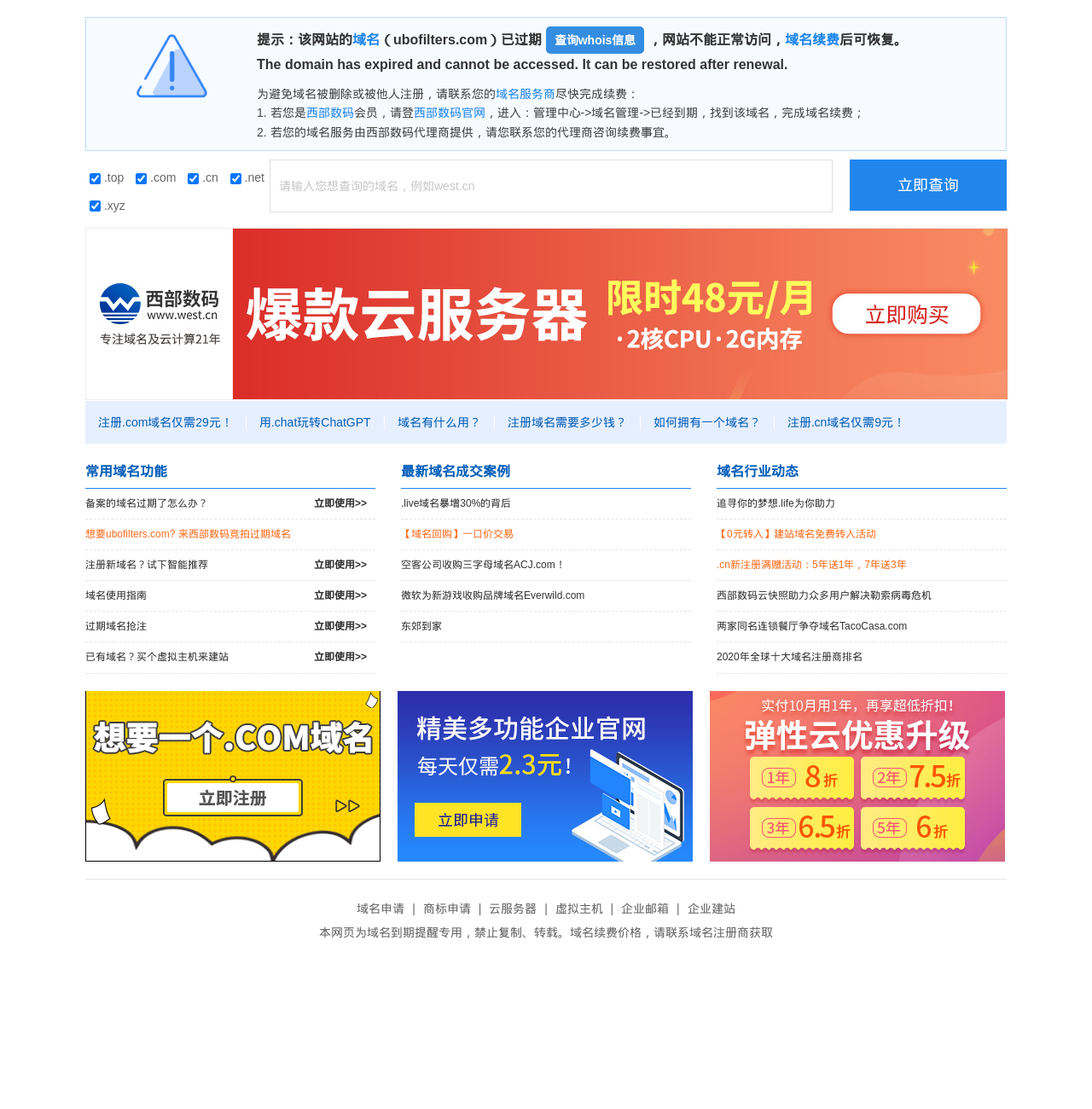Predict the bounding box for the UI component with the following description: "东郊到家".

[0.367, 0.552, 0.633, 0.579]